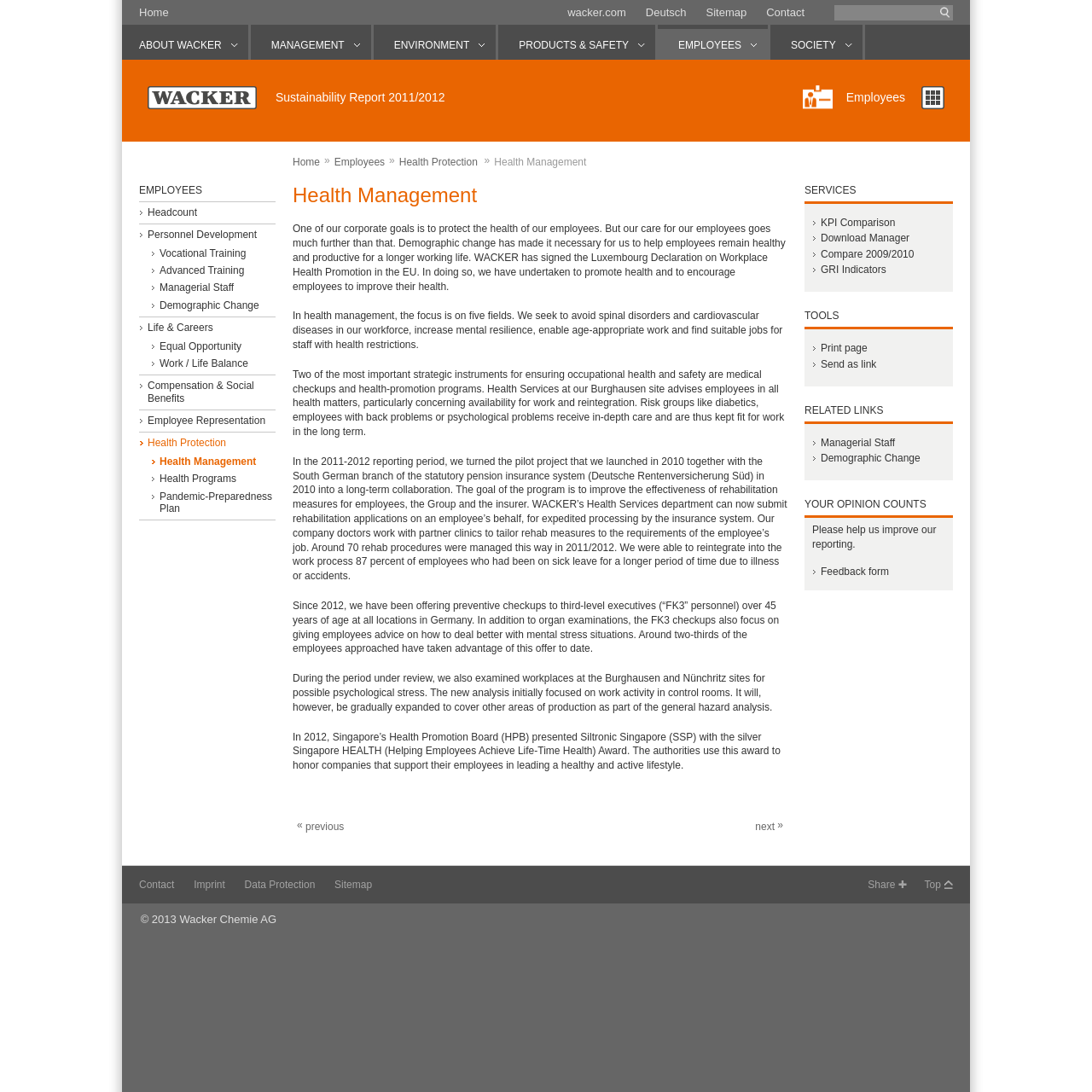Please determine the bounding box coordinates of the element's region to click in order to carry out the following instruction: "provide feedback". The coordinates should be four float numbers between 0 and 1, i.e., [left, top, right, bottom].

[0.744, 0.518, 0.866, 0.529]